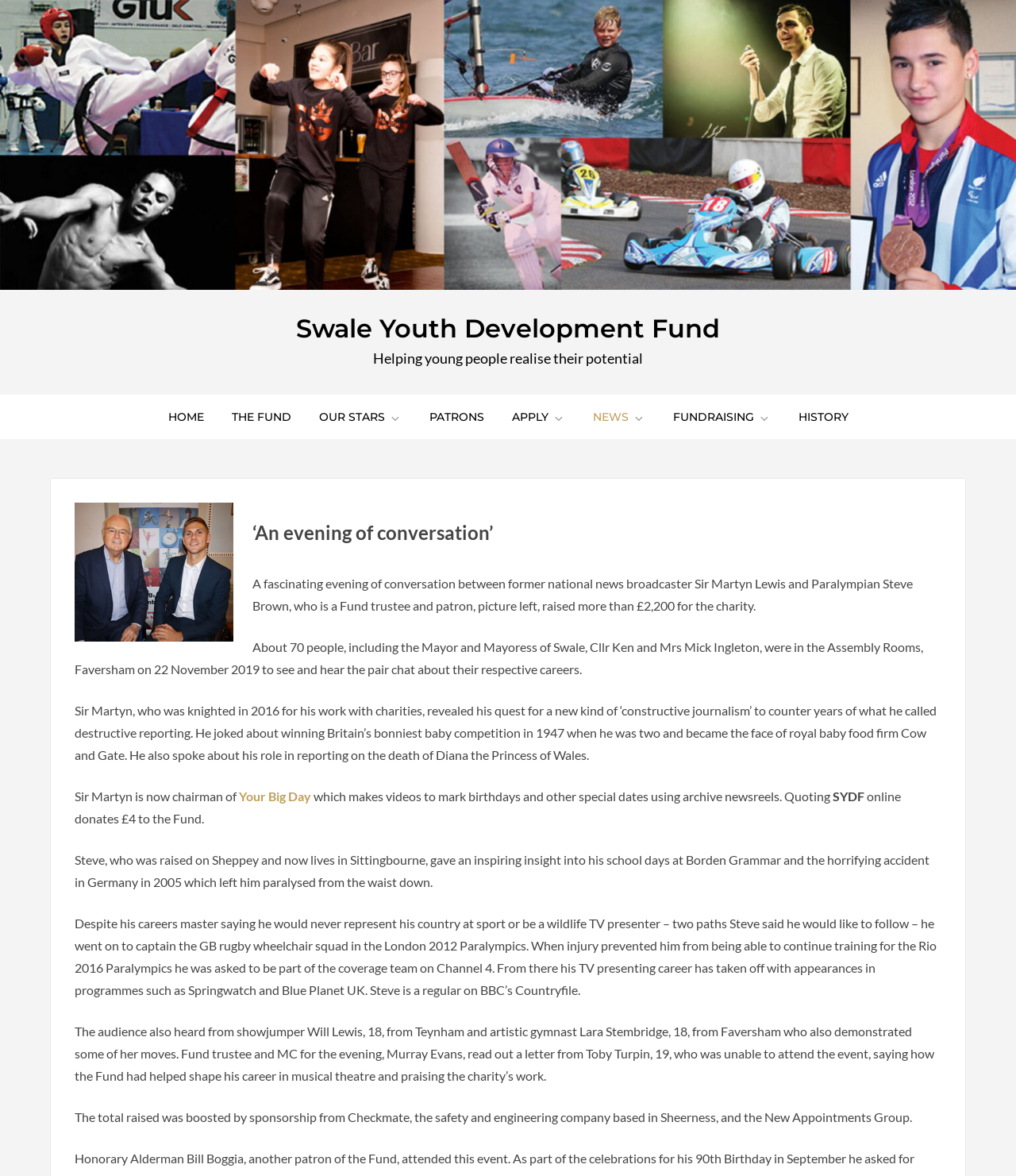Please find the bounding box coordinates of the element that needs to be clicked to perform the following instruction: "Click the 'HOME' link". The bounding box coordinates should be four float numbers between 0 and 1, represented as [left, top, right, bottom].

[0.153, 0.336, 0.213, 0.374]